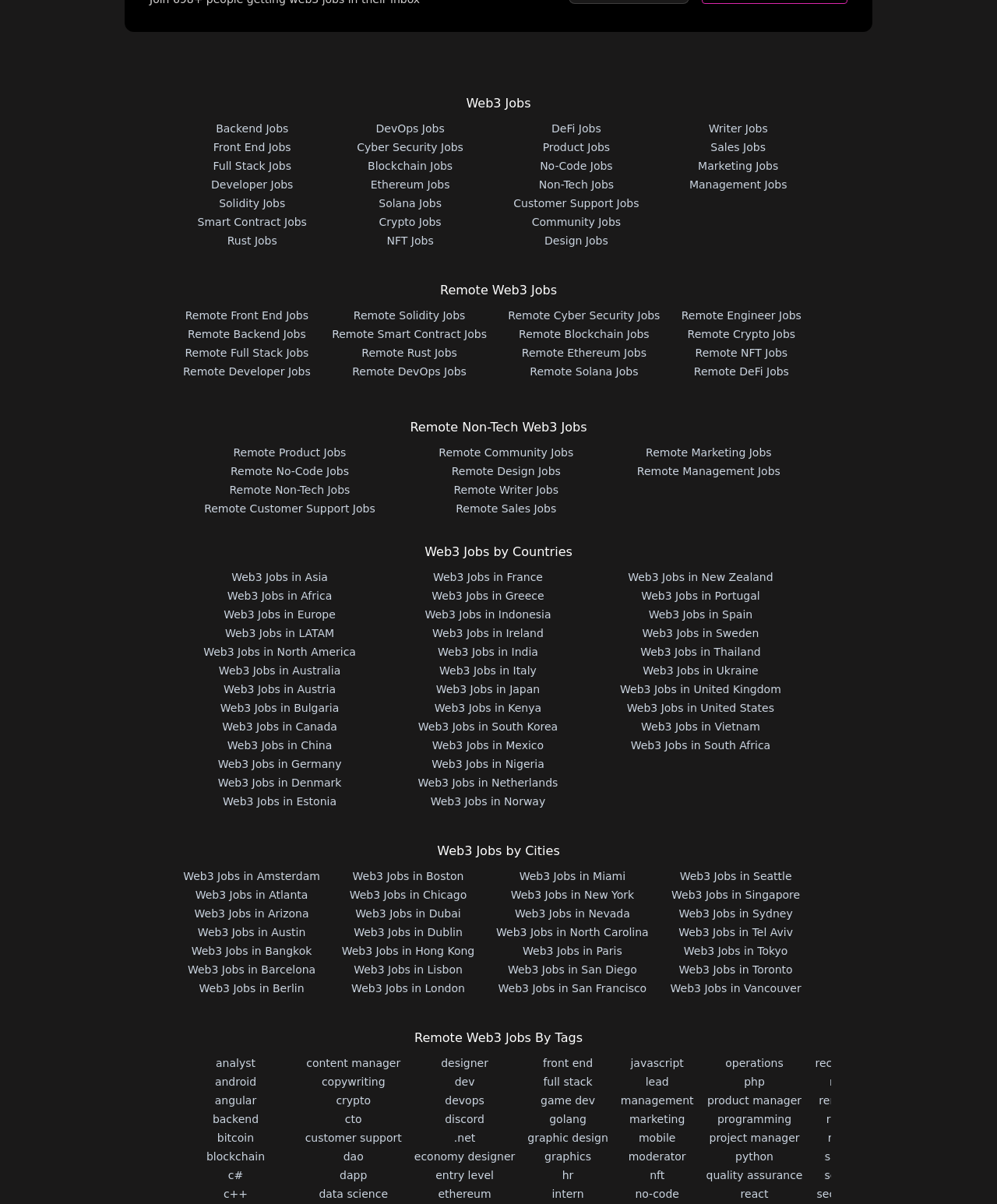Extract the bounding box for the UI element that matches this description: "Web3 Jobs in United States".

[0.629, 0.583, 0.777, 0.593]